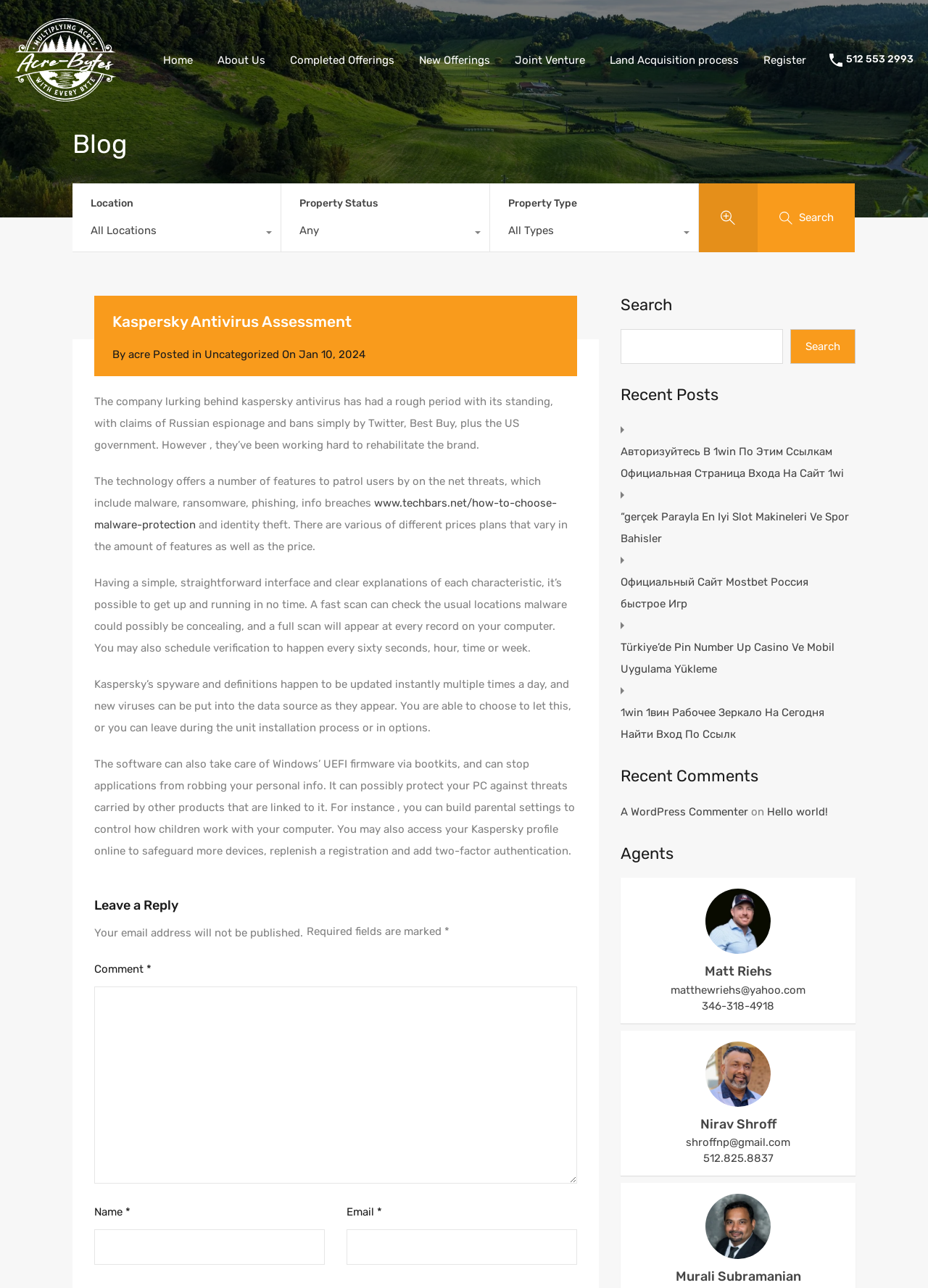Based on the visual content of the image, answer the question thoroughly: What is the function of the 'Leave a Reply' section?

The 'Leave a Reply' section is located at the bottom of the article and contains a text box and several input fields. This suggests that it is intended for users to leave comments or replies to the article.